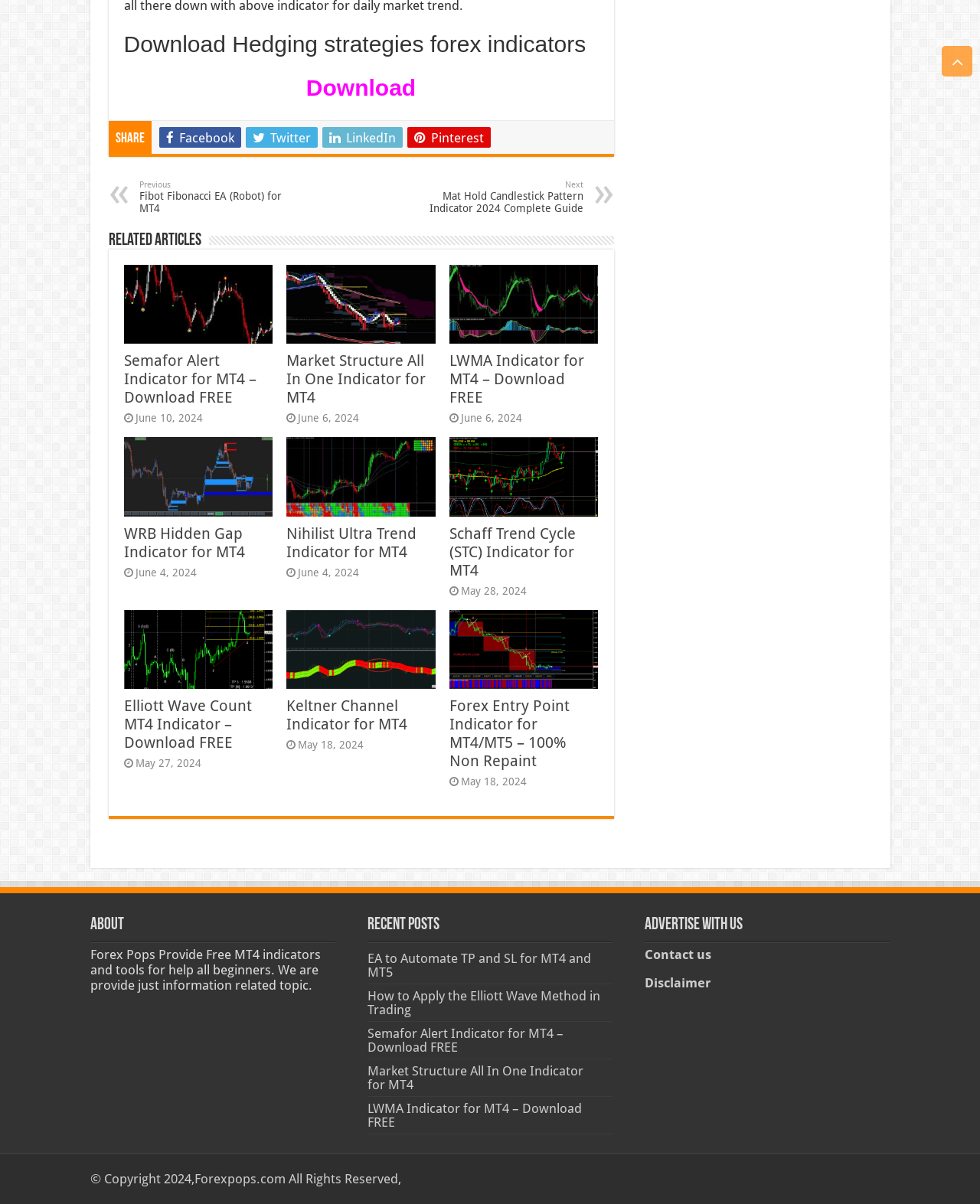Use the information in the screenshot to answer the question comprehensively: What is the purpose of the 'Scroll To Top' button?

The 'Scroll To Top' button is located at the bottom right corner of the webpage. Its purpose is to allow users to quickly scroll back to the top of the webpage, especially after scrolling down to read the content.